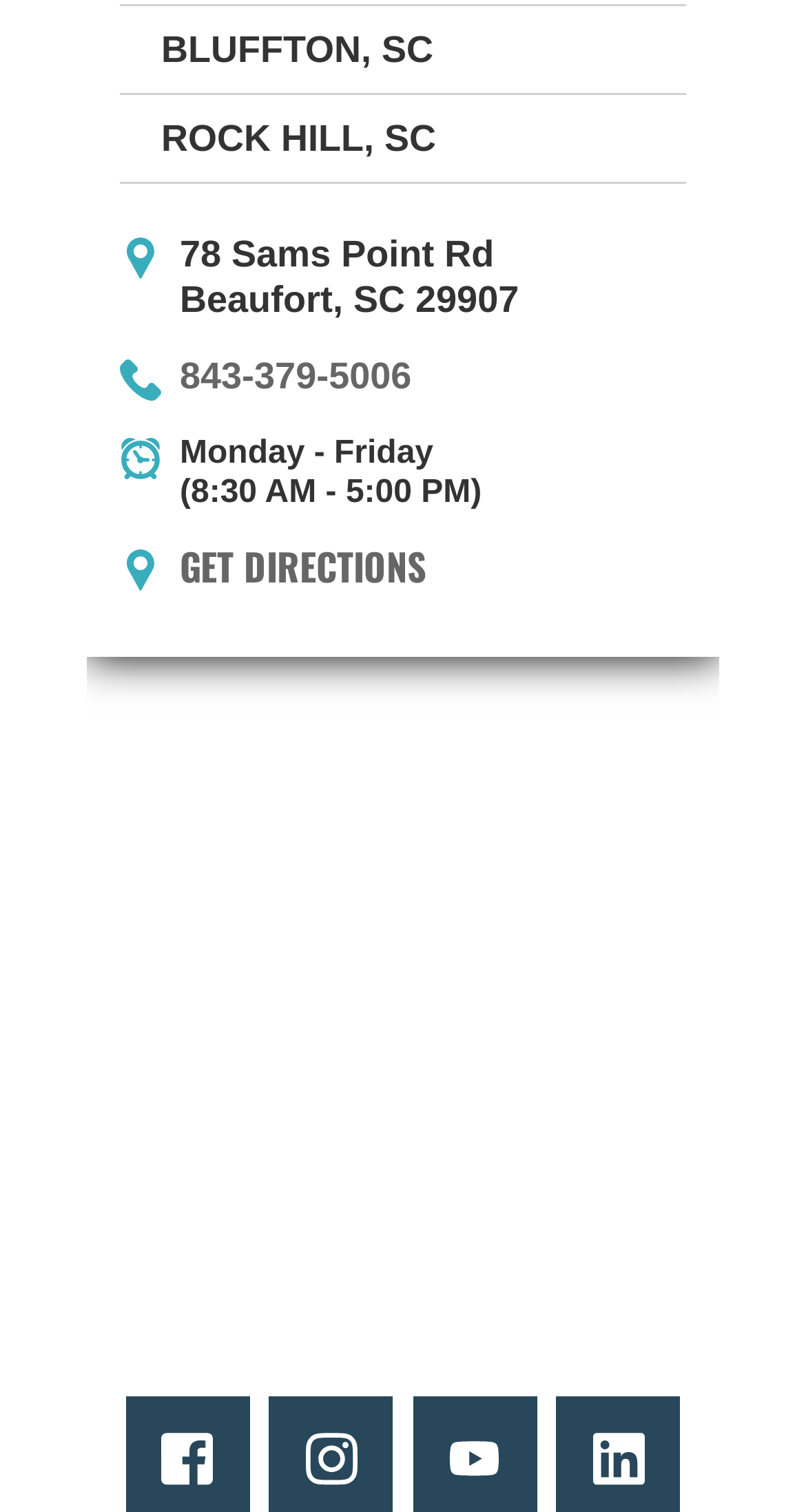Determine the bounding box coordinates of the area to click in order to meet this instruction: "View the map".

[0.108, 0.434, 0.892, 0.872]